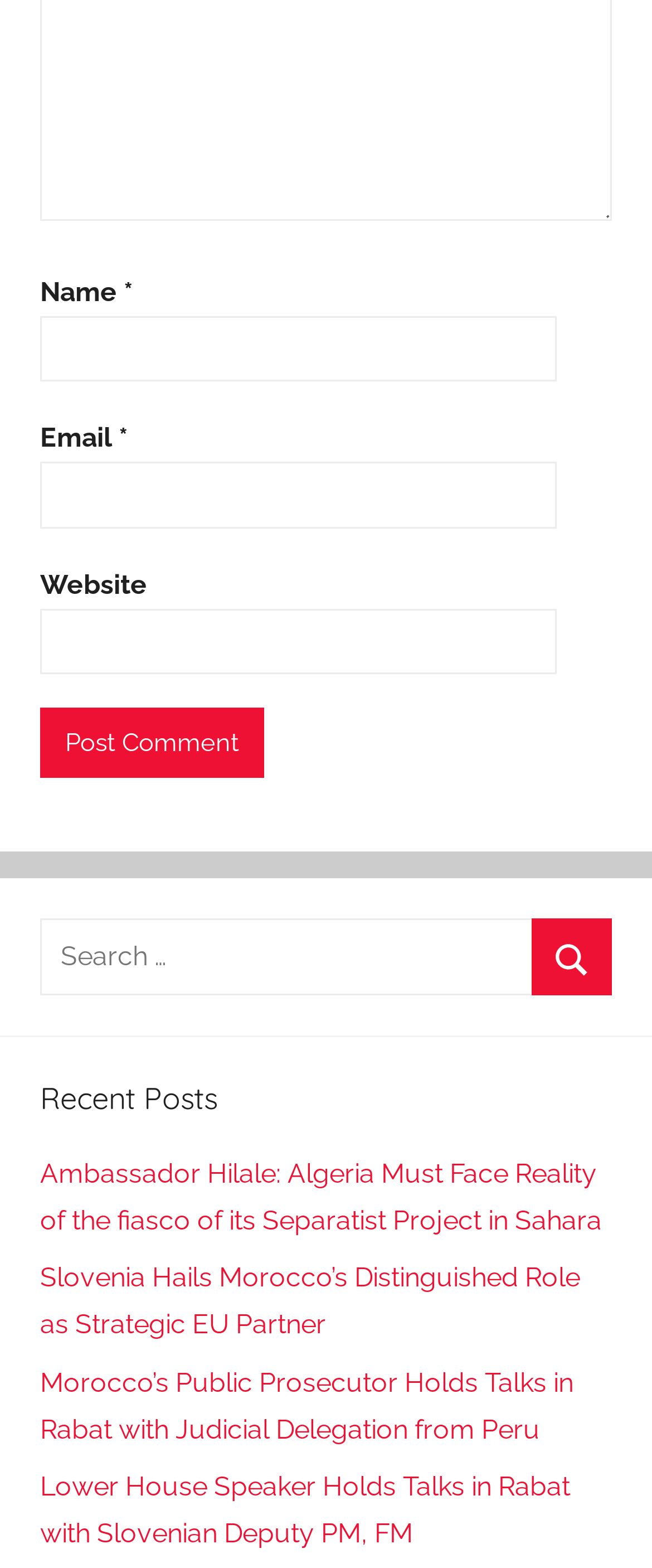What is the purpose of the button below the comment form?
Using the visual information, answer the question in a single word or phrase.

Post Comment